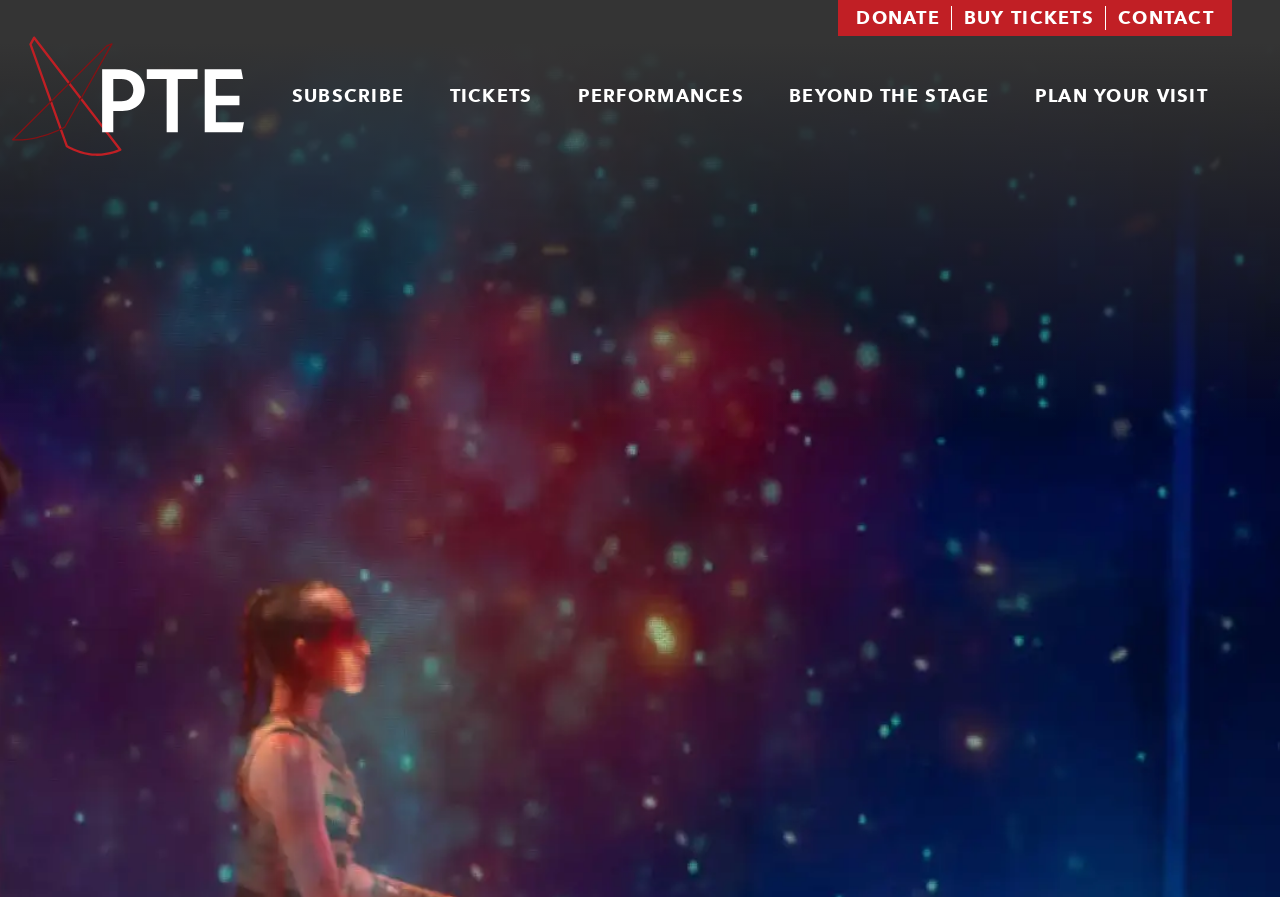Extract the bounding box coordinates for the described element: "parent_node: SUBSCRIBE". The coordinates should be represented as four float numbers between 0 and 1: [left, top, right, bottom].

[0.009, 0.04, 0.19, 0.174]